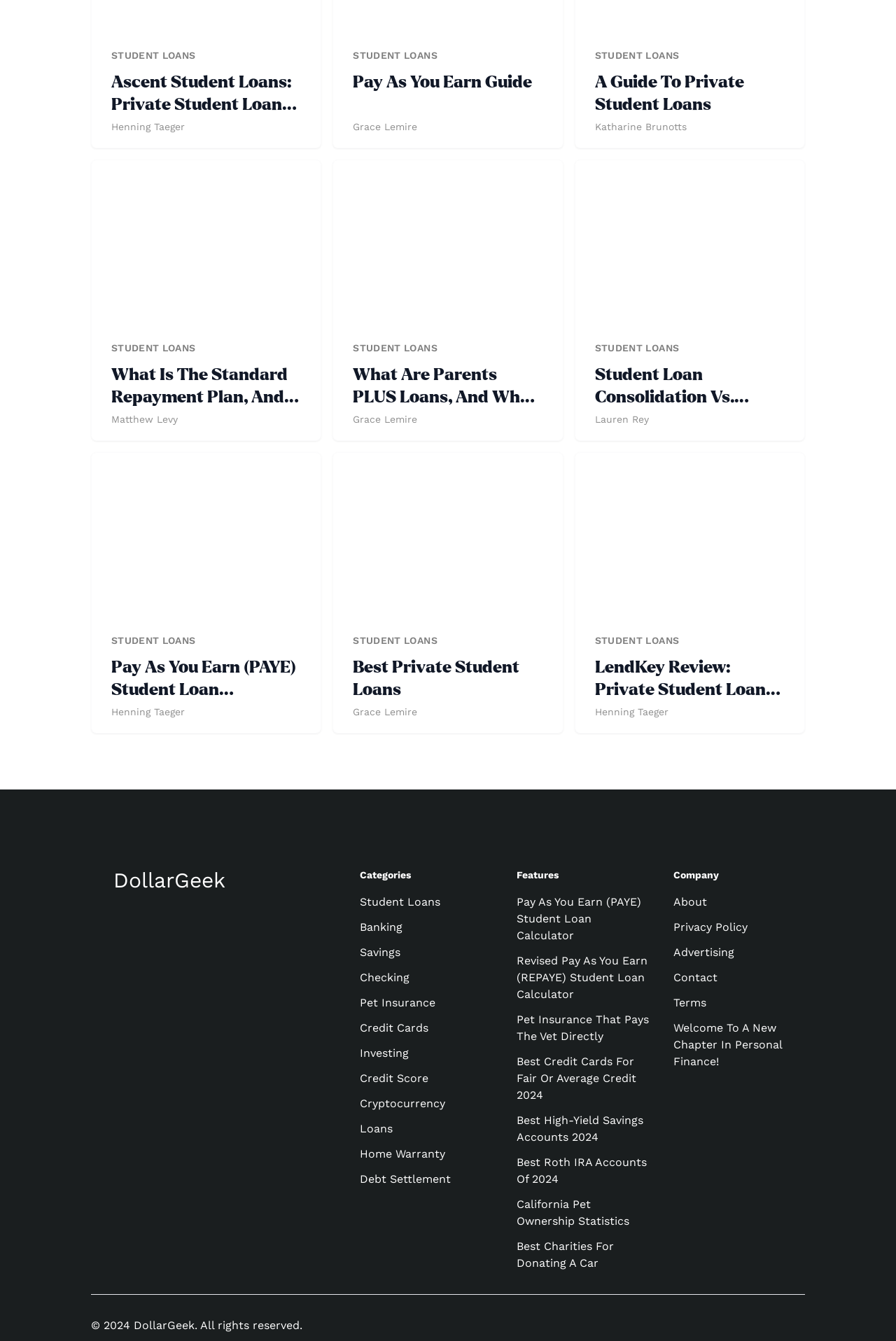Determine the bounding box coordinates for the area you should click to complete the following instruction: "Explore 'Best Private Student Loans'".

[0.394, 0.49, 0.606, 0.525]